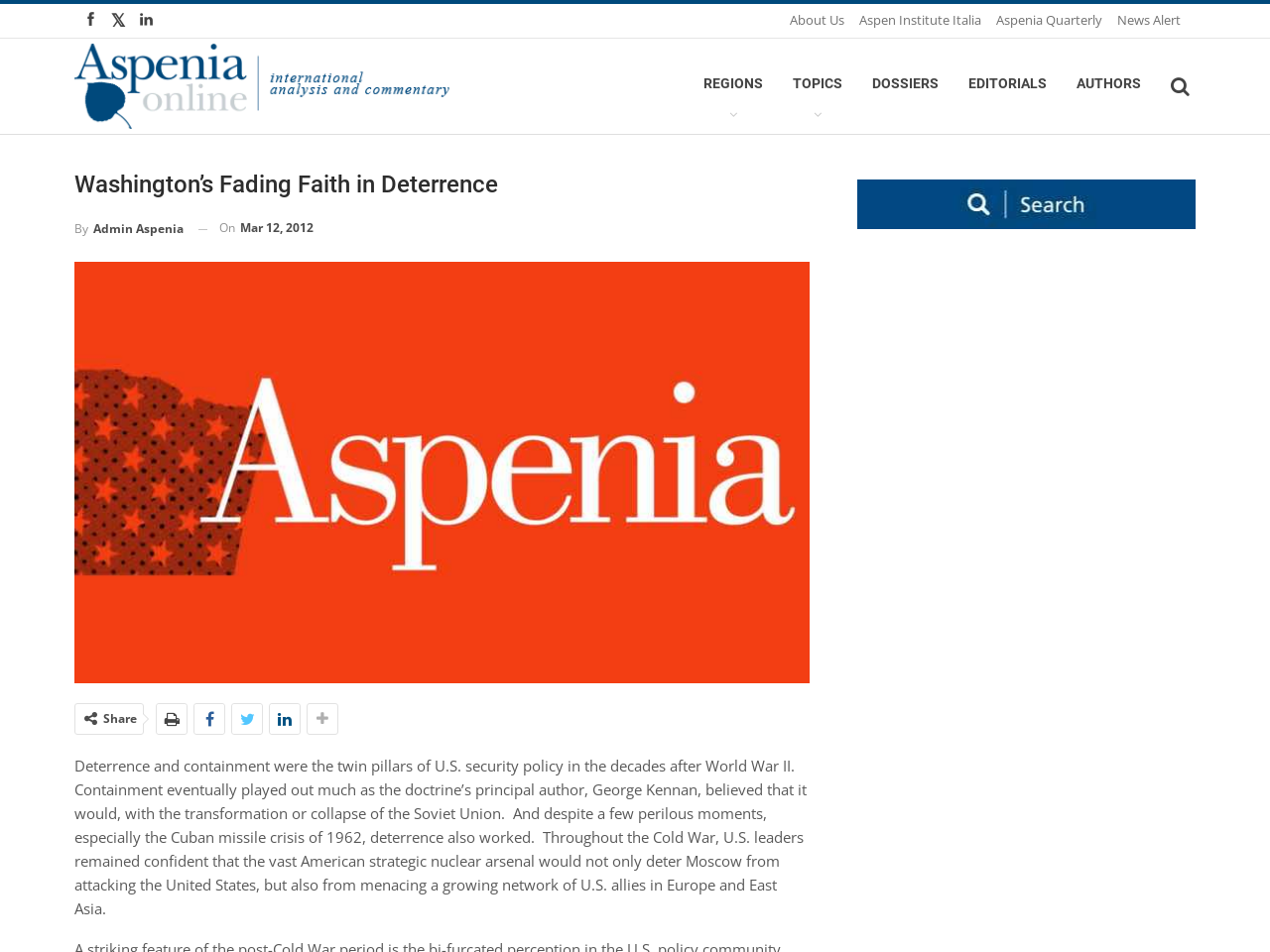Summarize the webpage with a detailed and informative caption.

The webpage appears to be an article page from Aspenia Online, a publication focused on international relations and geopolitics. At the top of the page, there is a navigation menu with links to "About Us", "Aspen Institute Italia", "Aspenia Quarterly", and "News Alert". Below this menu, there are several social media links and a logo for Aspenia Online.

The main content of the page is an article titled "Washington's Fading Faith in Deterrence". The article's title is followed by the author's name, "By Admin Aspenia", and the publication date, "On Mar 12, 2012". The article's text is a lengthy passage discussing the history of U.S. security policy, specifically the concepts of deterrence and containment during the Cold War era.

To the right of the article, there is a sidebar with a single link. At the bottom of the page, there are several social media sharing links and a "Share" button. The overall layout of the page is clean and easy to navigate, with a clear hierarchy of content and a focus on the main article.